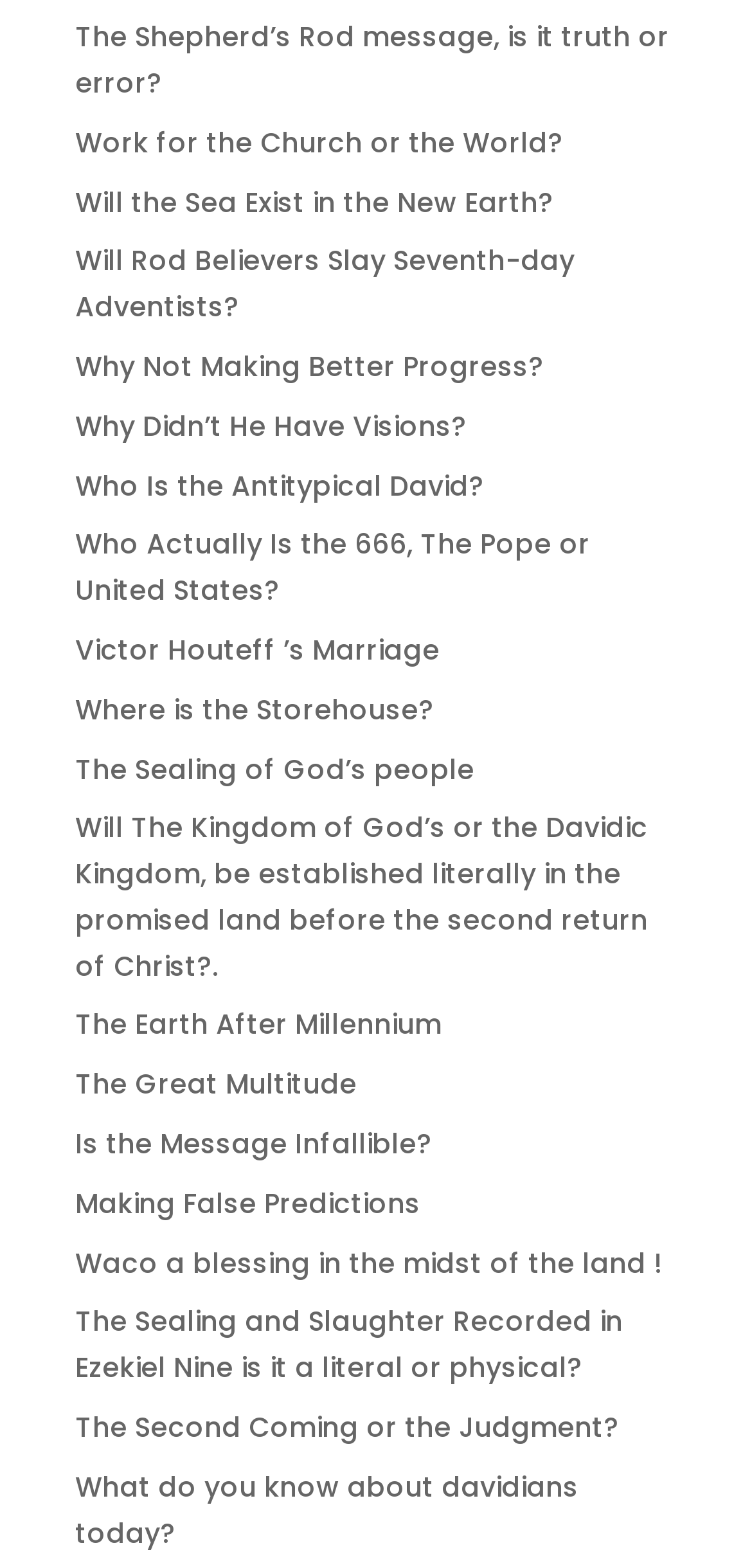Bounding box coordinates are specified in the format (top-left x, top-left y, bottom-right x, bottom-right y). All values are floating point numbers bounded between 0 and 1. Please provide the bounding box coordinate of the region this sentence describes: Ada Reed

None